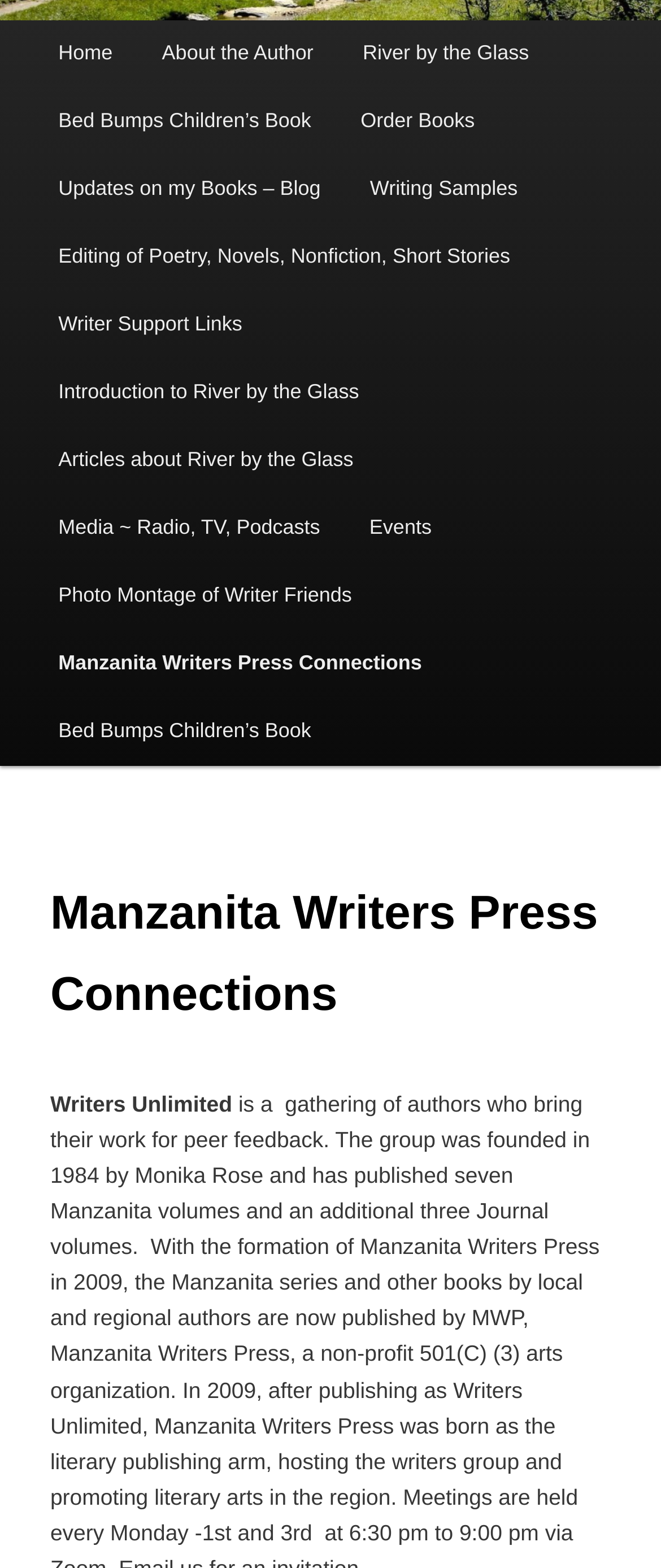Find the bounding box of the UI element described as follows: "alt="Malta Jobs Board"".

None